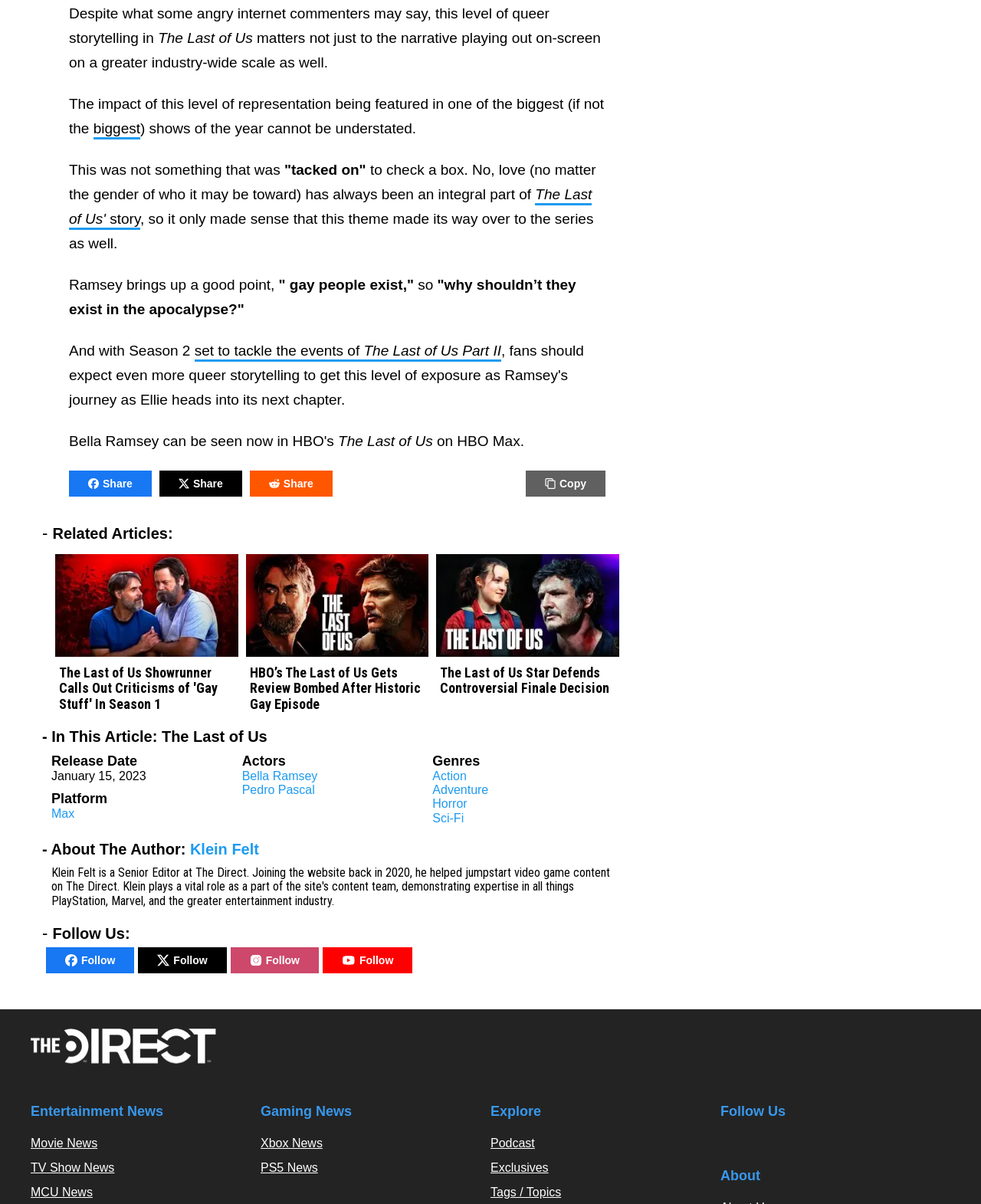Refer to the image and answer the question with as much detail as possible: What is the platform where The Last of Us is available?

According to the webpage, The Last of Us is available on HBO Max, which is mentioned in the 'Platform' section.